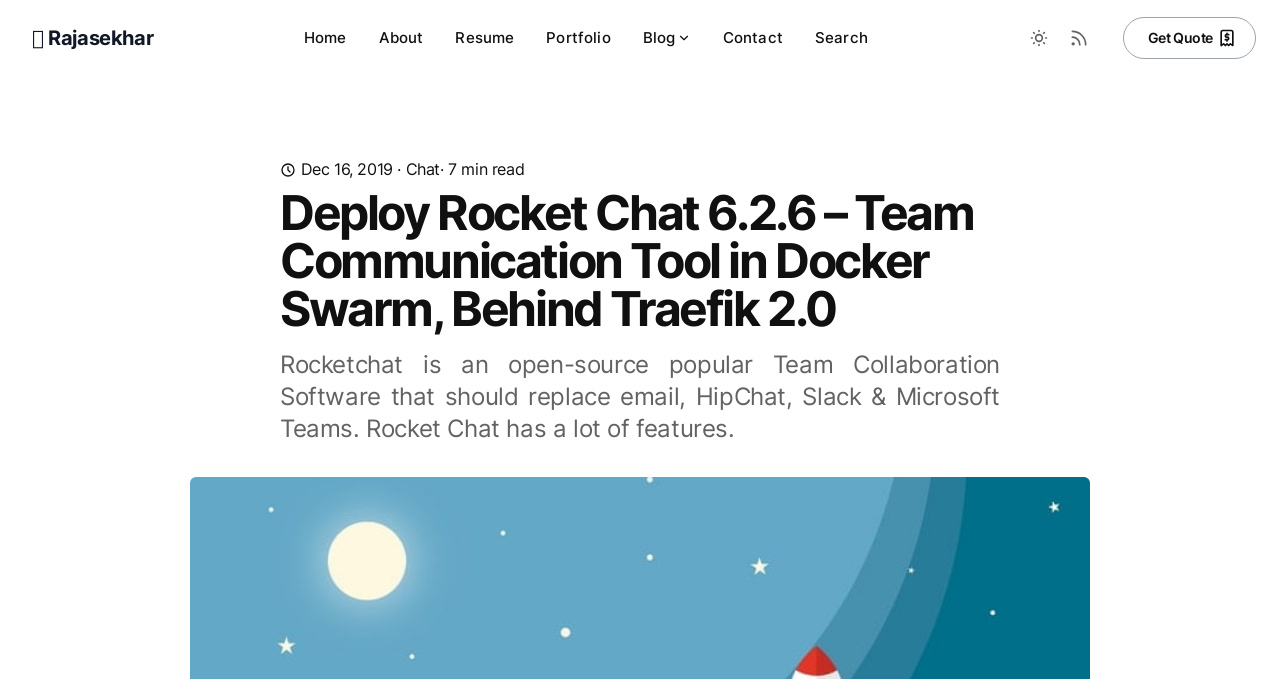Please reply to the following question with a single word or a short phrase:
What is the author's name?

Rajasekhar